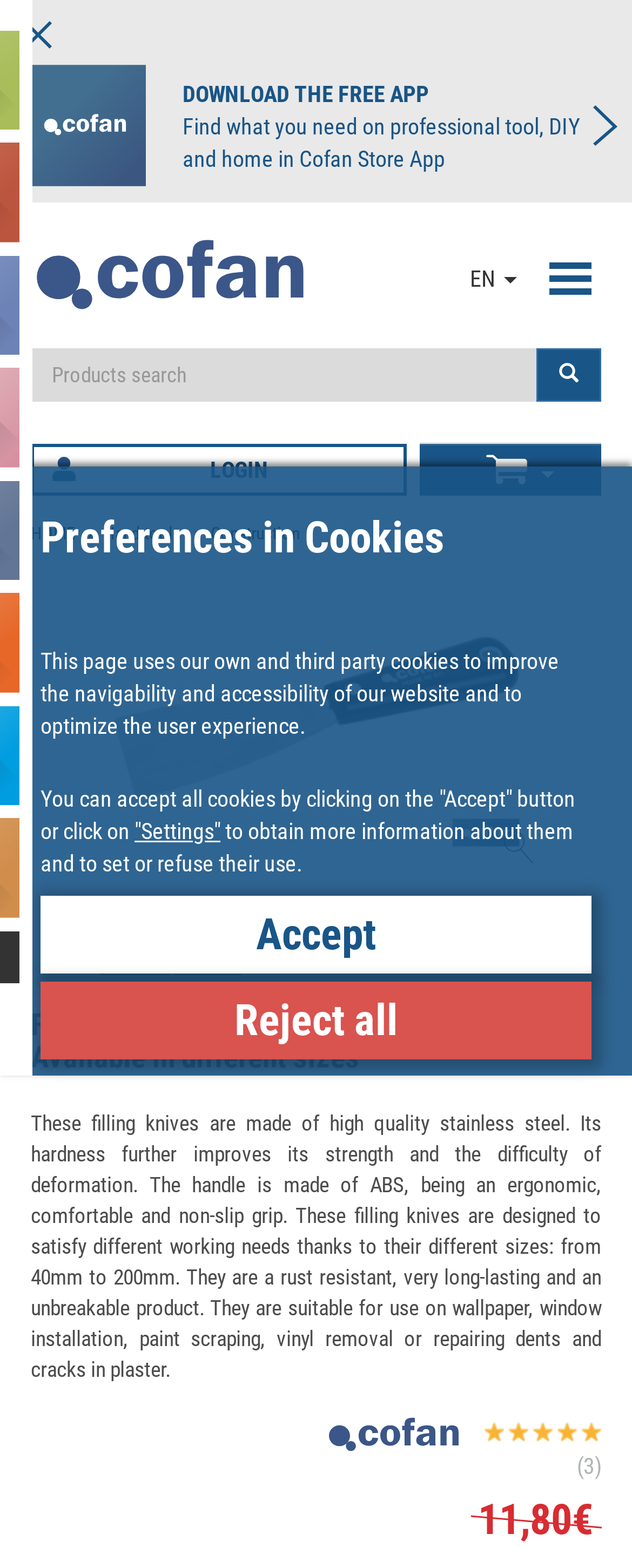Find the bounding box coordinates for the element that must be clicked to complete the instruction: "Download the Cofan Store App". The coordinates should be four float numbers between 0 and 1, indicated as [left, top, right, bottom].

[0.288, 0.051, 0.678, 0.068]